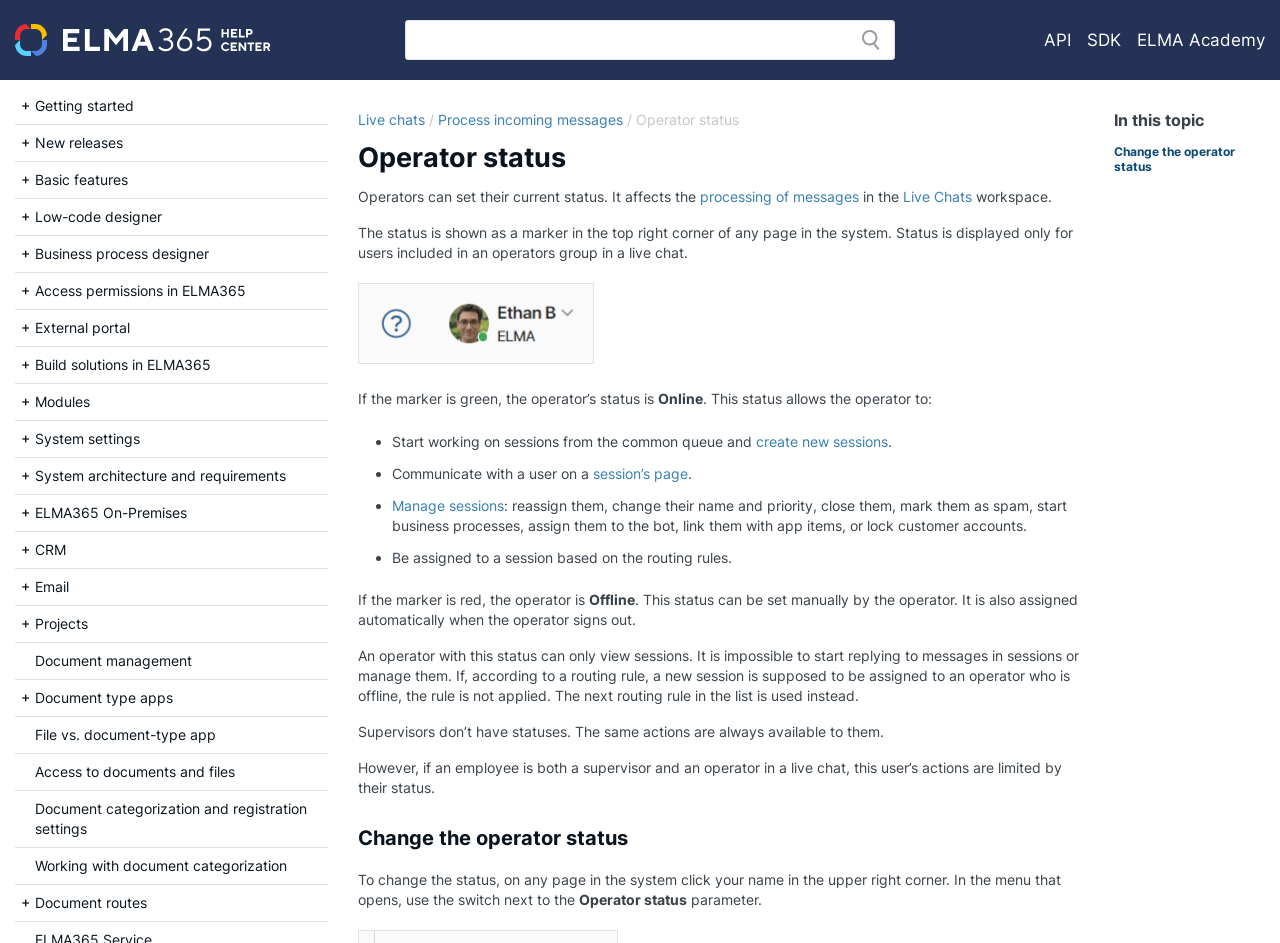Predict the bounding box of the UI element based on this description: "System architecture and requirements".

[0.012, 0.486, 0.256, 0.525]